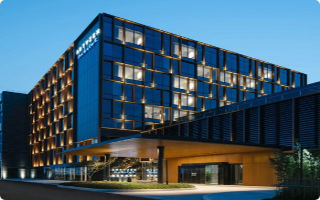Utilize the details in the image to thoroughly answer the following question: How far is the hotel from Hongqiao International Airport?

According to the caption, the hotel is 'positioned in a convenient location just 7km from Hongqiao International Airport', which means the distance between the hotel and the airport is 7 kilometers.